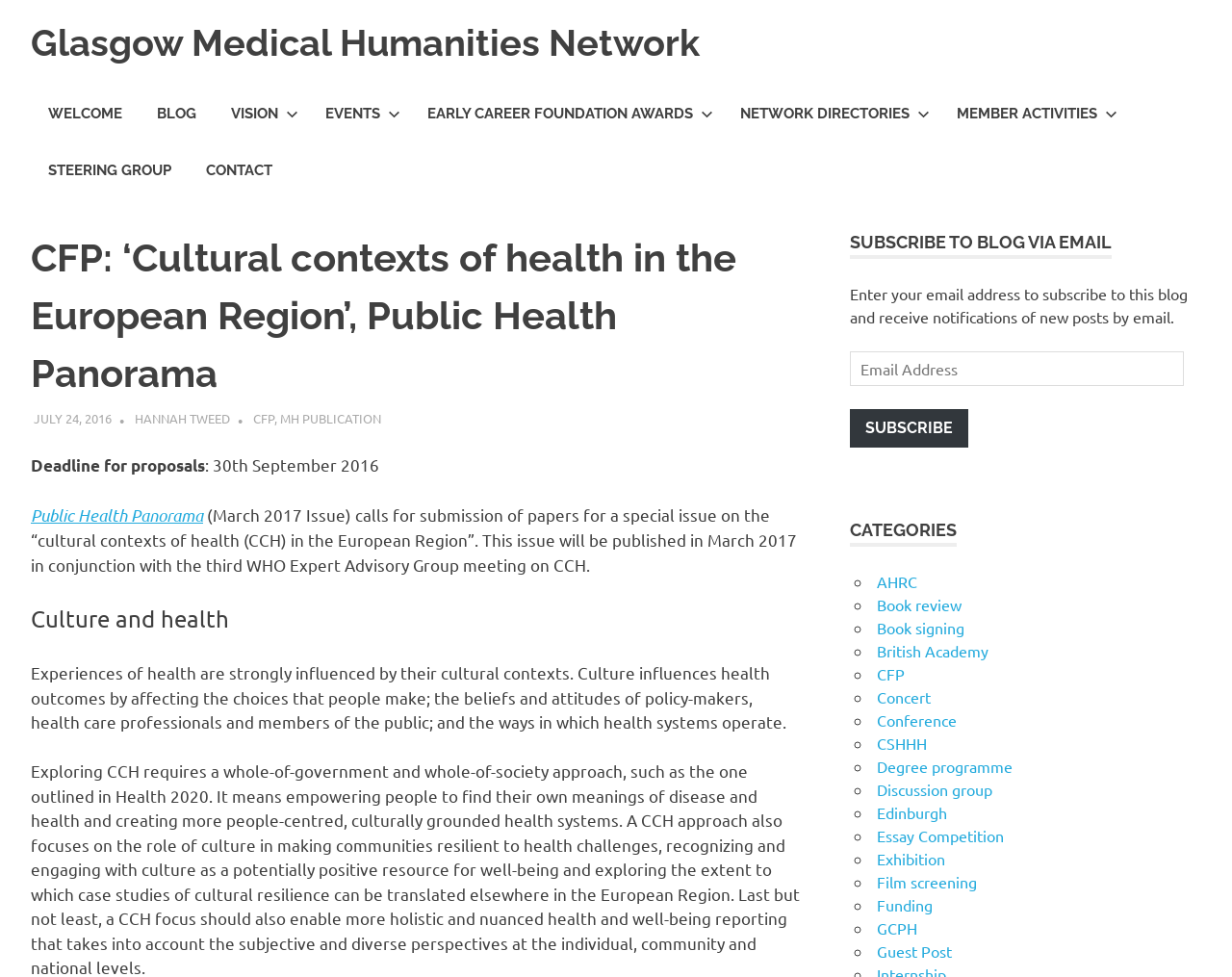Determine the bounding box coordinates of the element's region needed to click to follow the instruction: "Click on the 'CFP' link". Provide these coordinates as four float numbers between 0 and 1, formatted as [left, top, right, bottom].

[0.205, 0.419, 0.222, 0.436]